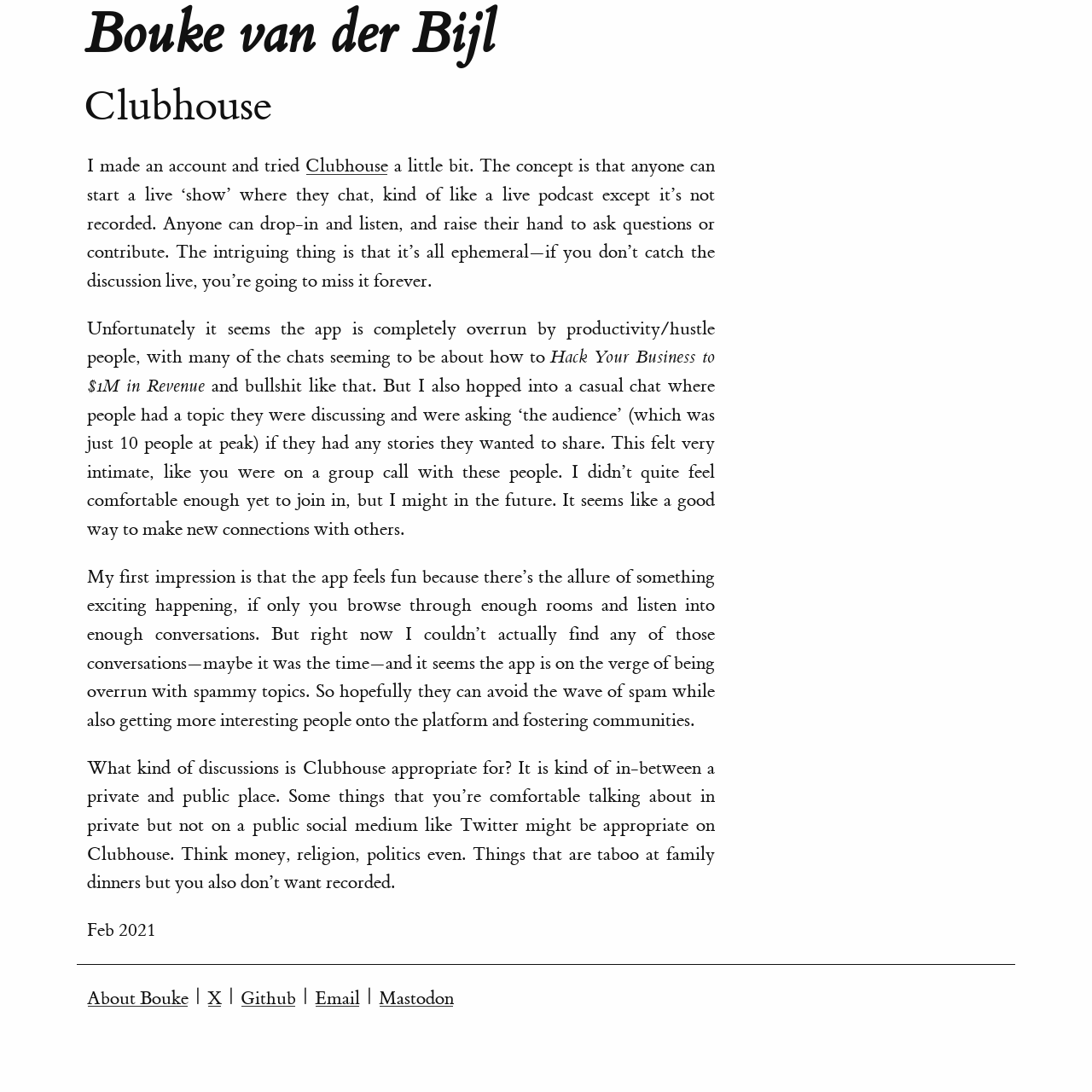Use the details in the image to answer the question thoroughly: 
What is the topic of the conversation mentioned in the text?

I found the answer by reading the text and identifying the topic of the conversation mentioned, which is about business and productivity, specifically how to 'Hack Your Business to $1M in Revenue'.